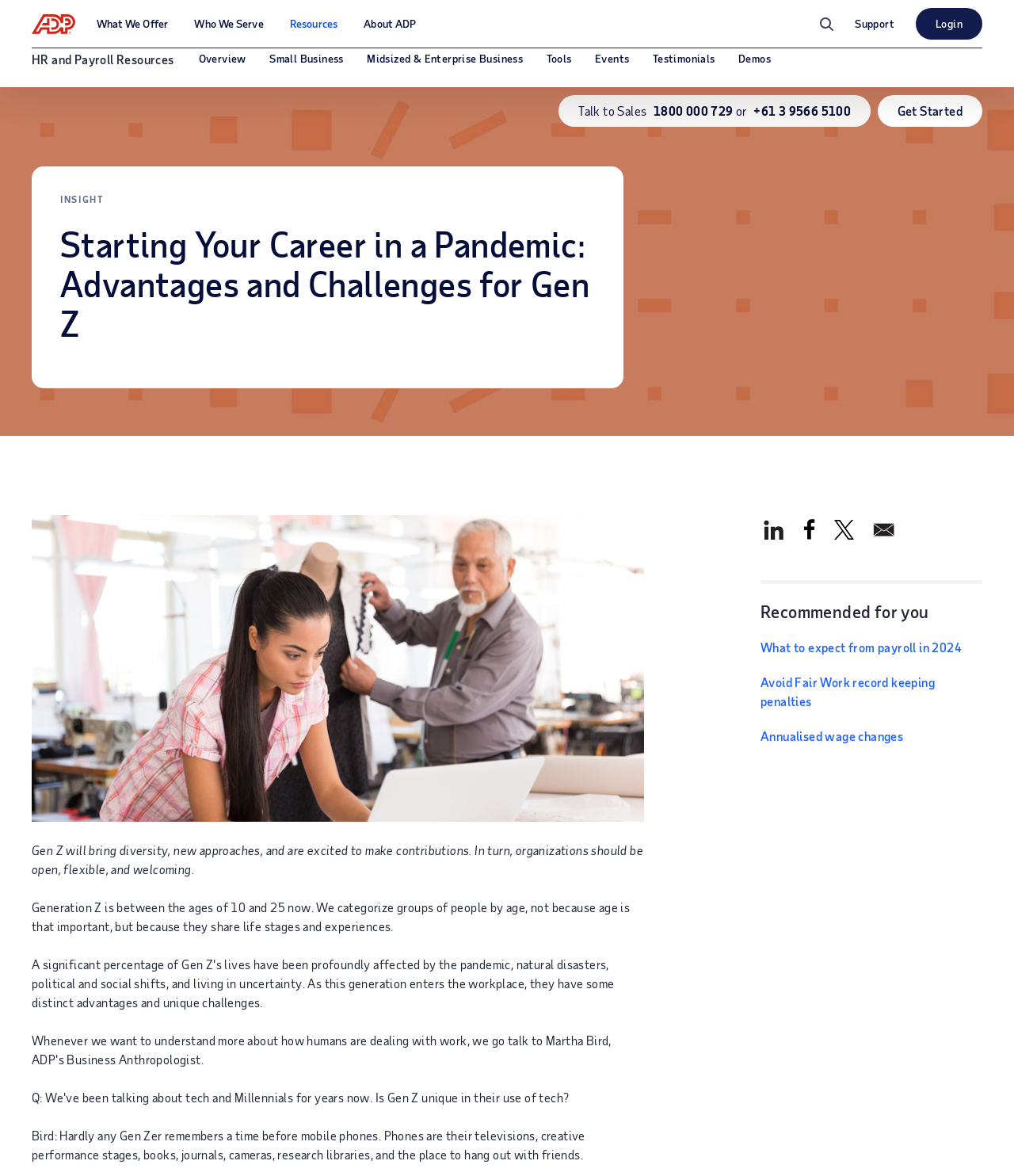Pinpoint the bounding box coordinates of the clickable element to carry out the following instruction: "Contact sales."

[0.57, 0.088, 0.64, 0.1]